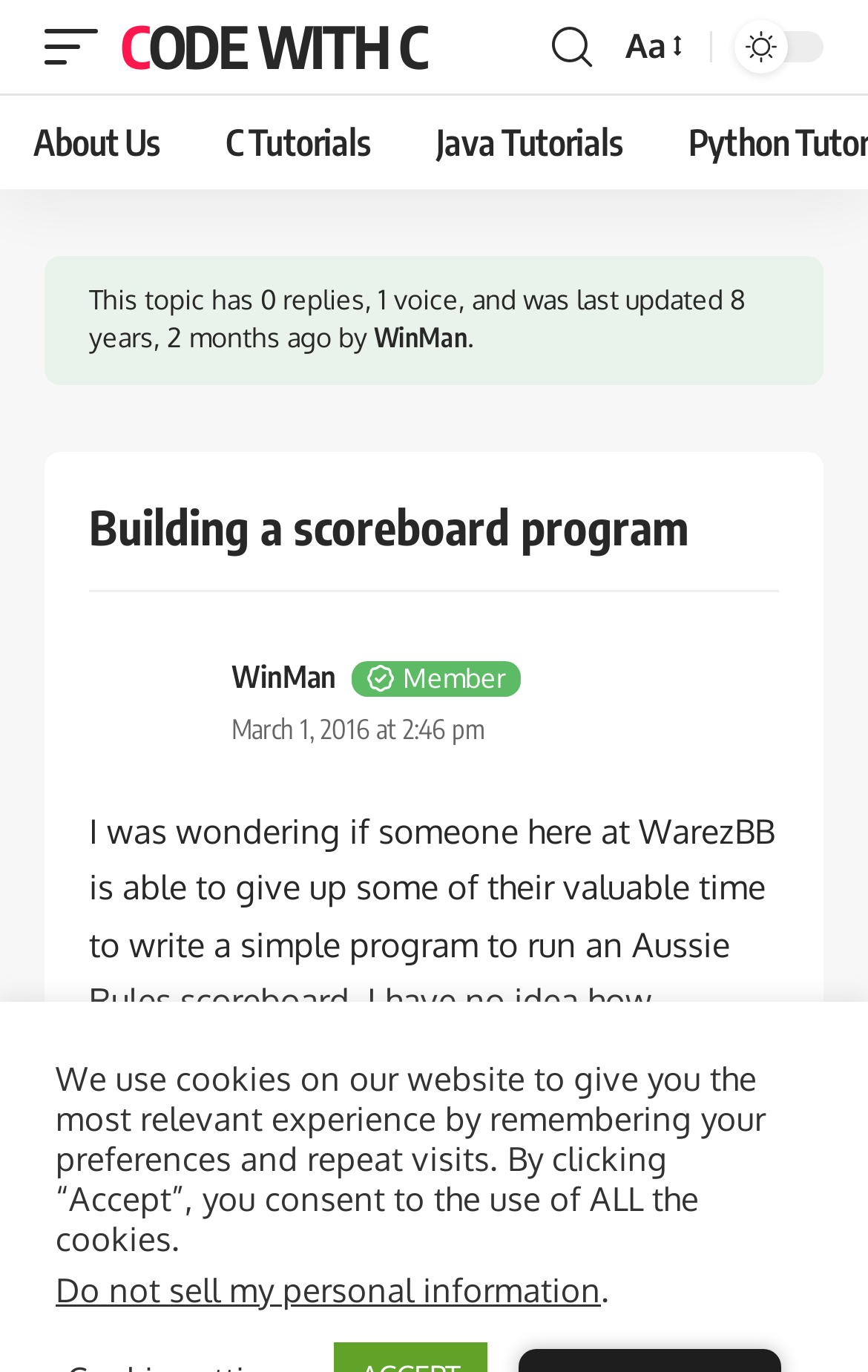Indicate the bounding box coordinates of the element that must be clicked to execute the instruction: "Go to Home page". The coordinates should be given as four float numbers between 0 and 1, i.e., [left, top, right, bottom].

None